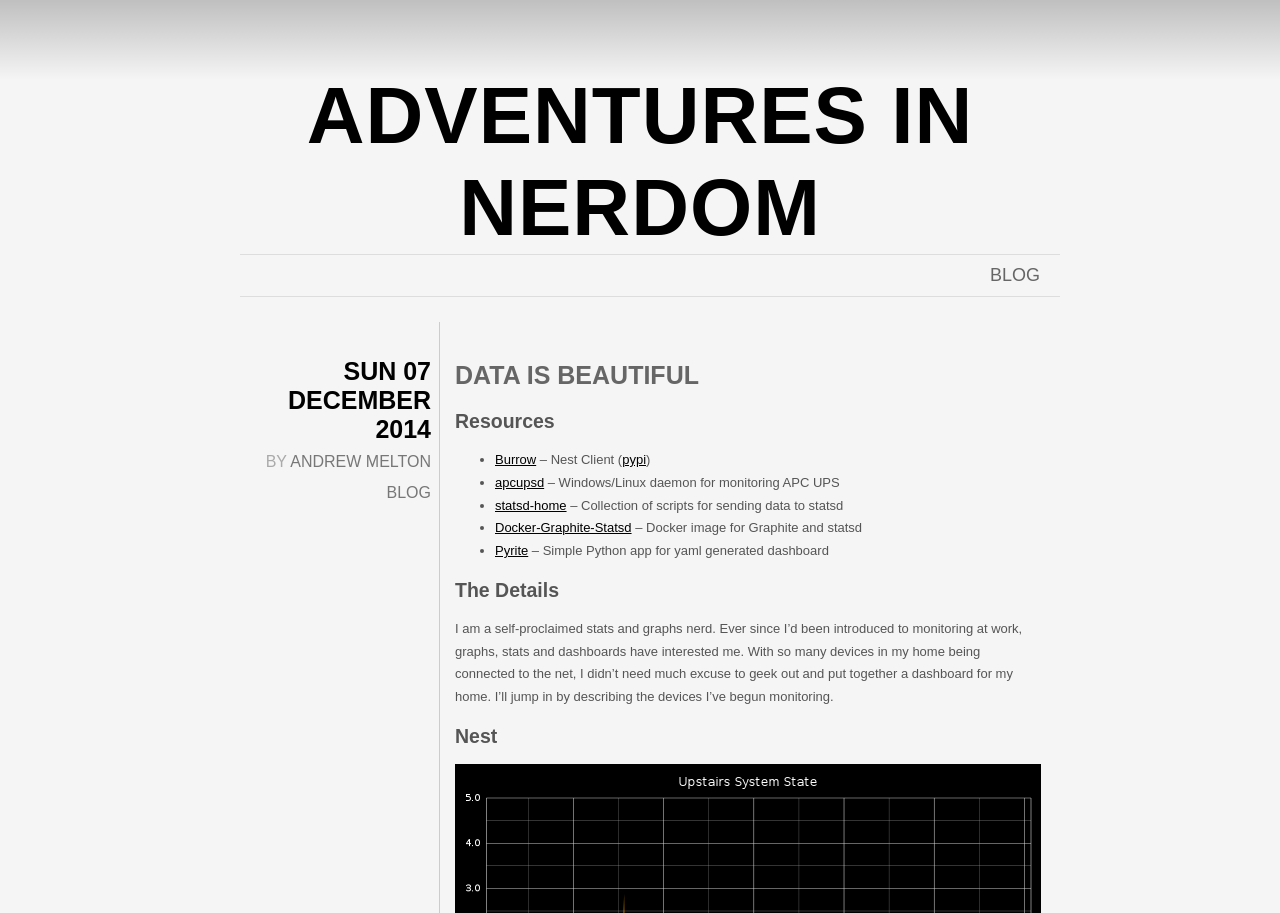Please analyze the image and provide a thorough answer to the question:
What is being monitored in the author's home?

The author mentions that they have begun monitoring devices in their home, but does not specify which devices.